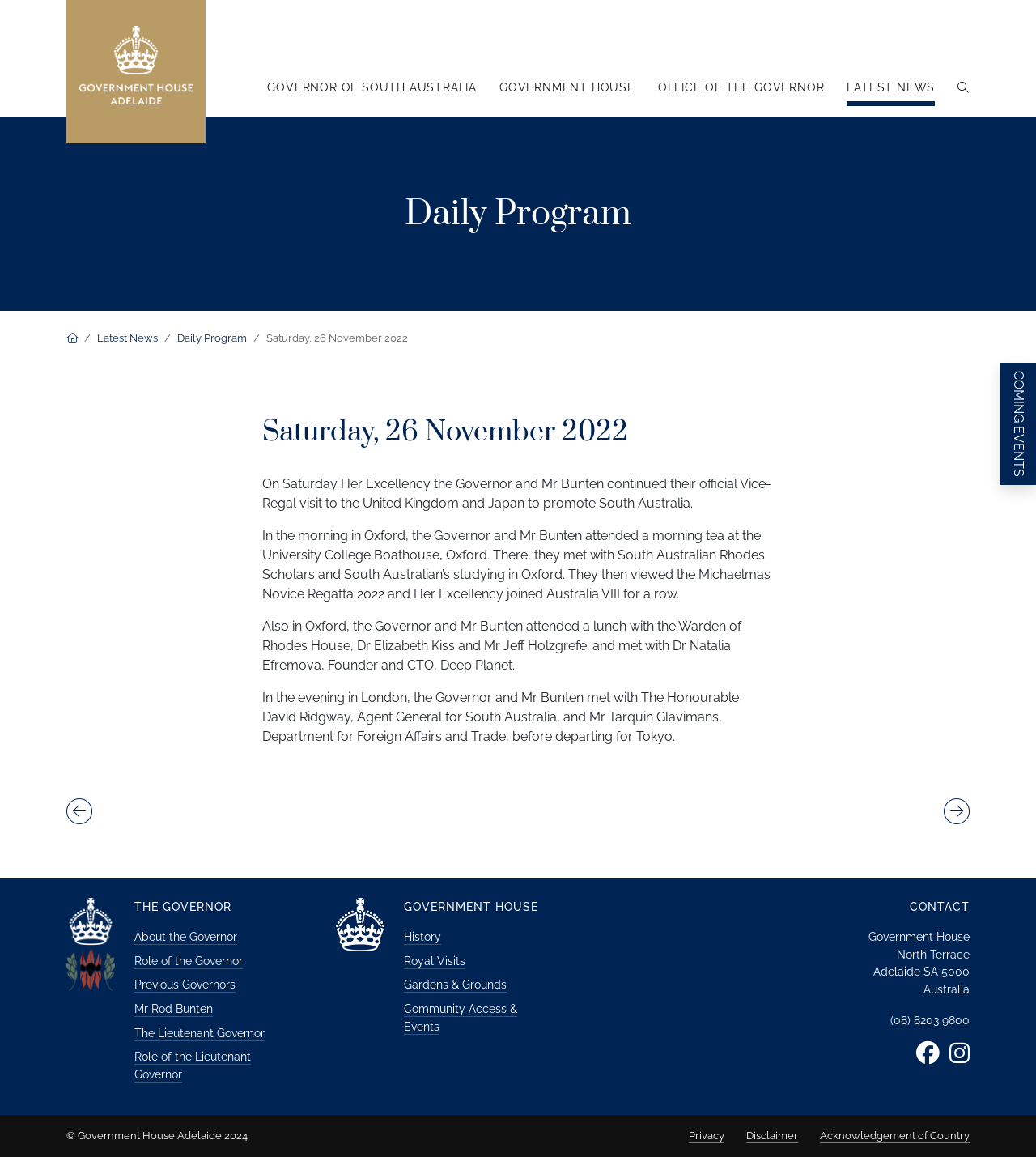Find the bounding box coordinates of the clickable area that will achieve the following instruction: "Go to Government House Adelaide".

[0.077, 0.049, 0.186, 0.062]